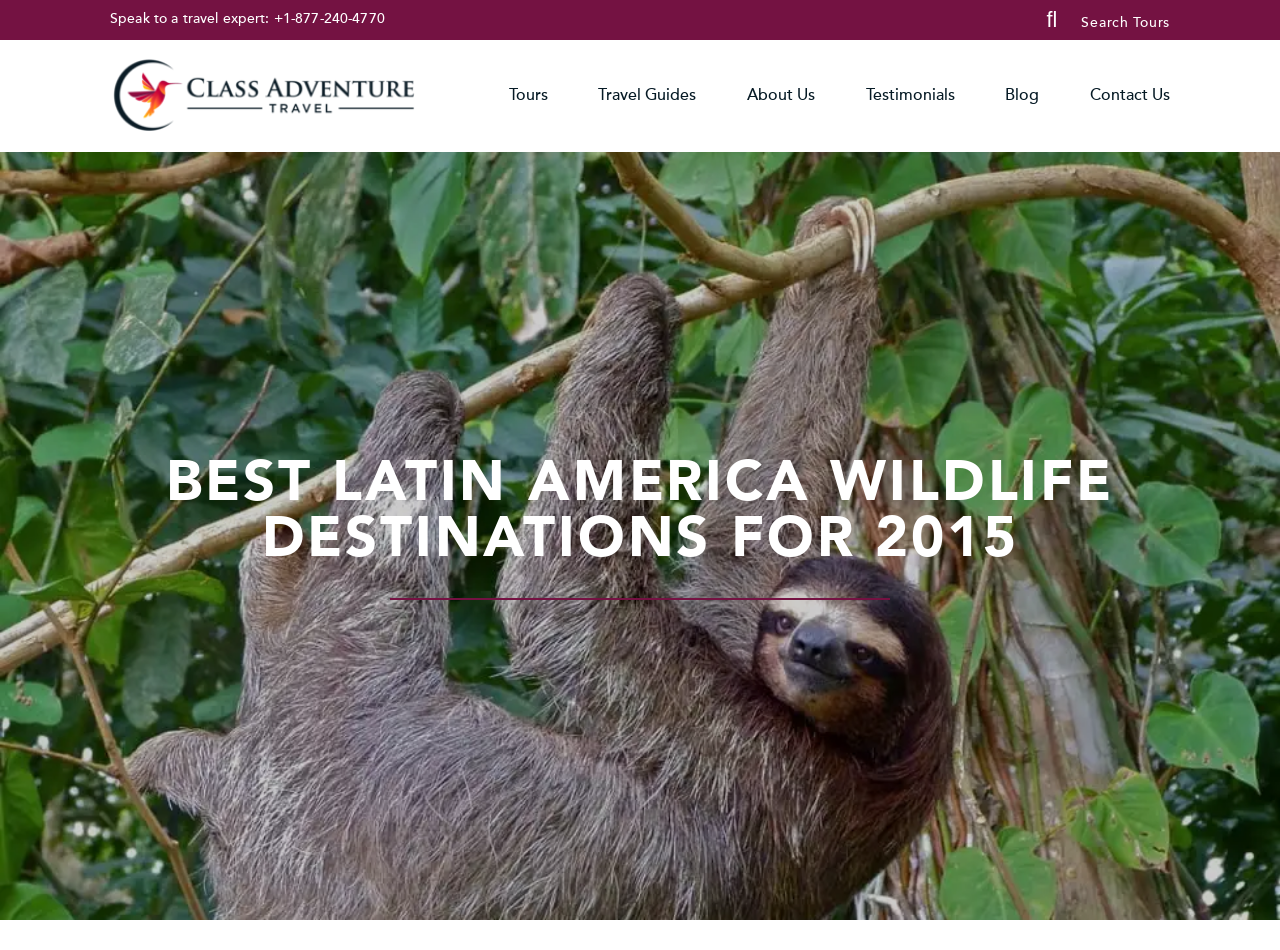Offer a comprehensive description of the webpage’s content and structure.

The webpage is about the best Latin America wildlife destinations for 2015. At the top, there is a section with a travel expert's contact information, including a phone number and a "Search Tours" button. On the right side of this section, there is a small magnifying glass icon.

Below this section, there is a header with the company name "Class Adventure Travel" and a corresponding image. Underneath, there are several links to different sections of the website, including "Tours", "Travel Guides", "About Us", "Testimonials", "Blog", and "Contact Us".

The main content of the webpage is headed by a large title "BEST LATIN AMERICA WILDLIFE DESTINATIONS FOR 2015", which takes up most of the page's width. There is a horizontal separator line below the title.